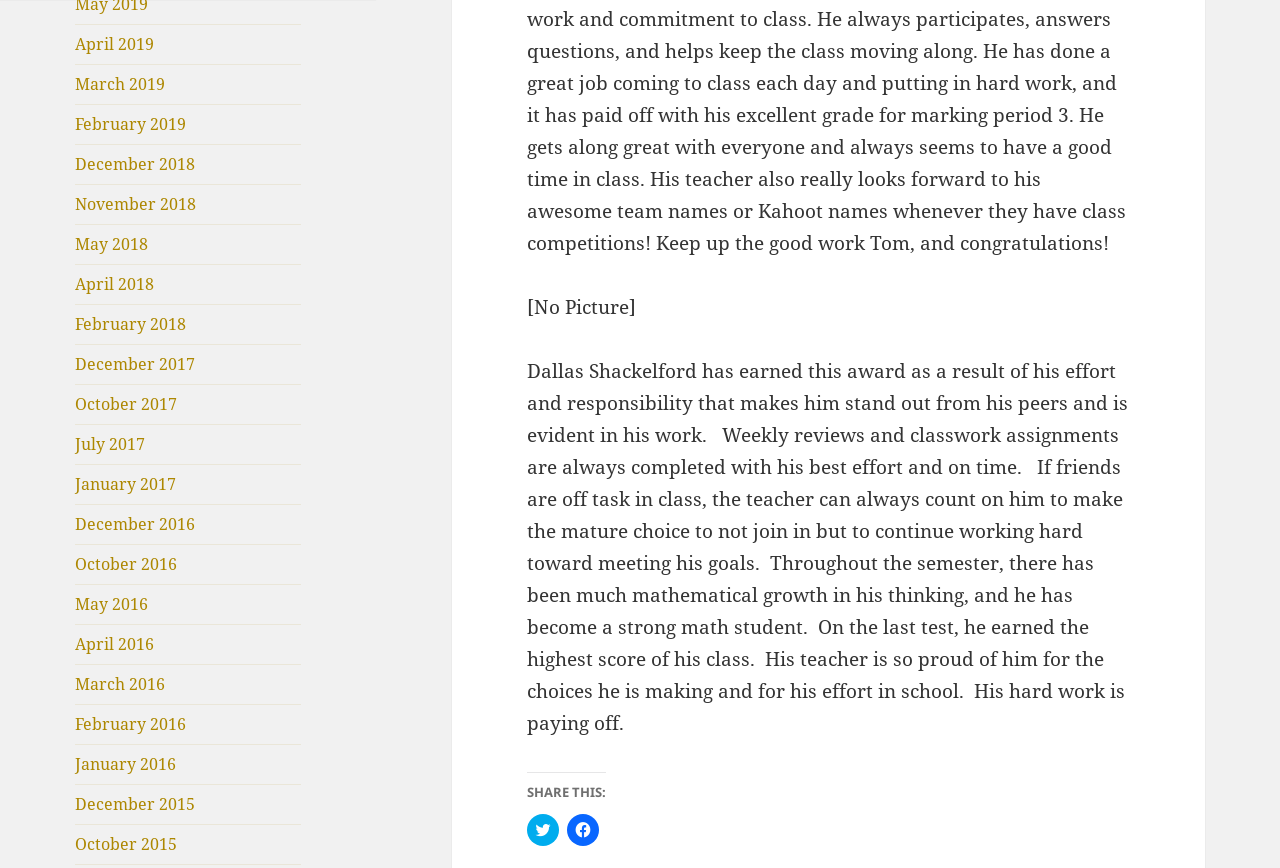What is the reason for Dallas Shackelford's award?
Give a detailed explanation using the information visible in the image.

Dallas Shackelford received the award due to his consistent effort and responsibility, which is evident in his work, including completing weekly reviews and classwork assignments with his best effort and on time.